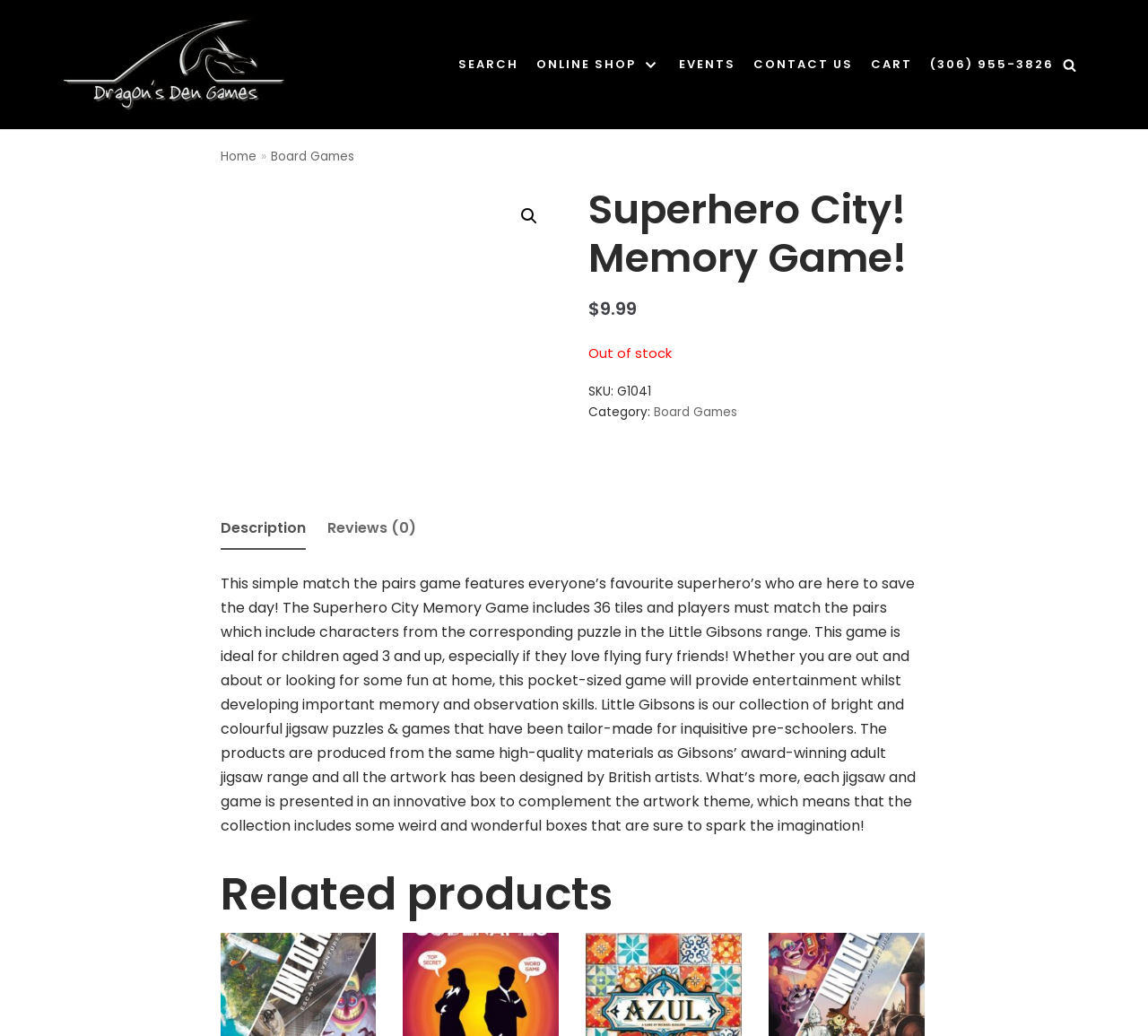Find and indicate the bounding box coordinates of the region you should select to follow the given instruction: "Book an appointment".

None